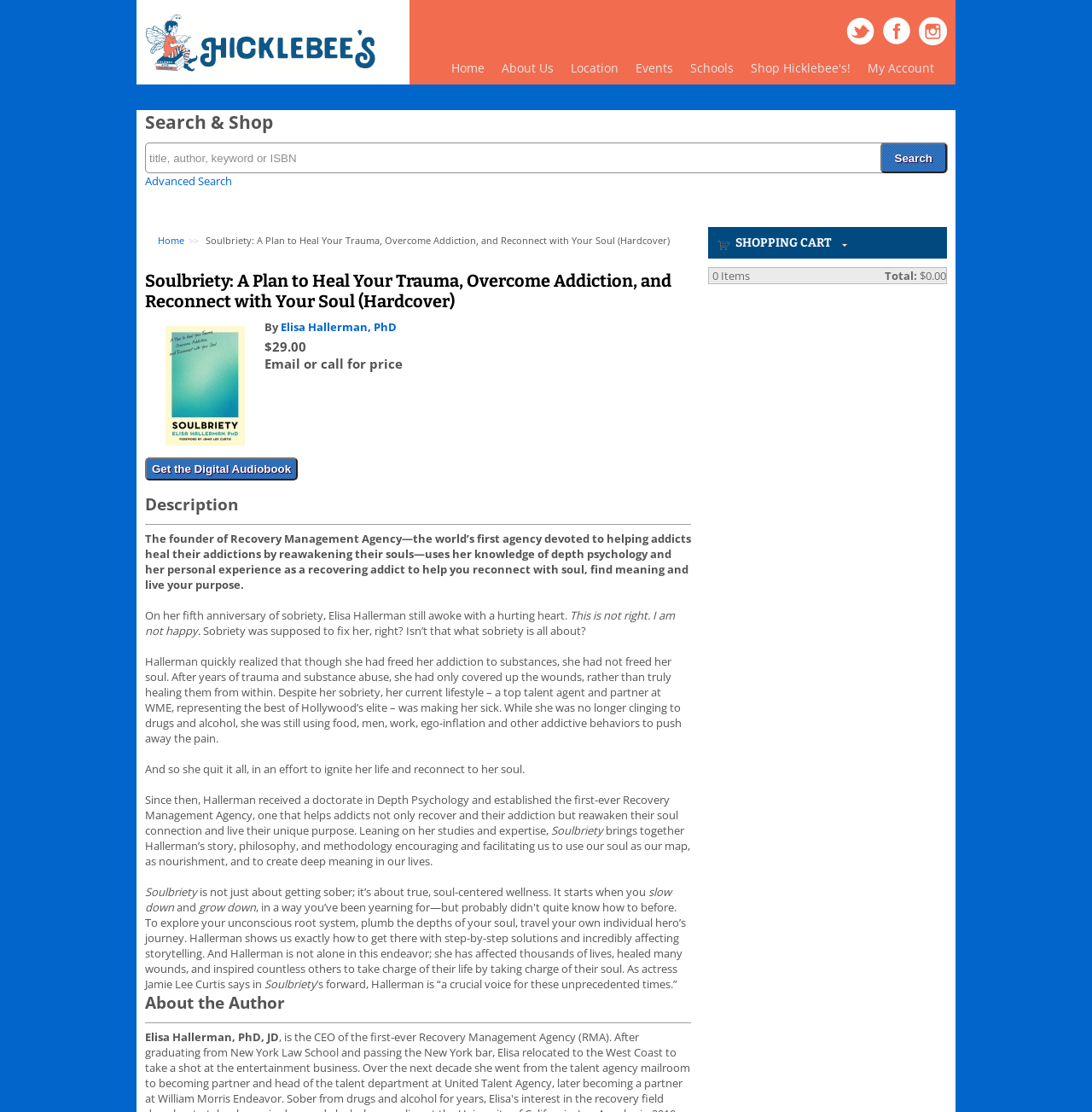What is the total cost of the items in the shopping cart?
Please provide a single word or phrase based on the screenshot.

$0.00